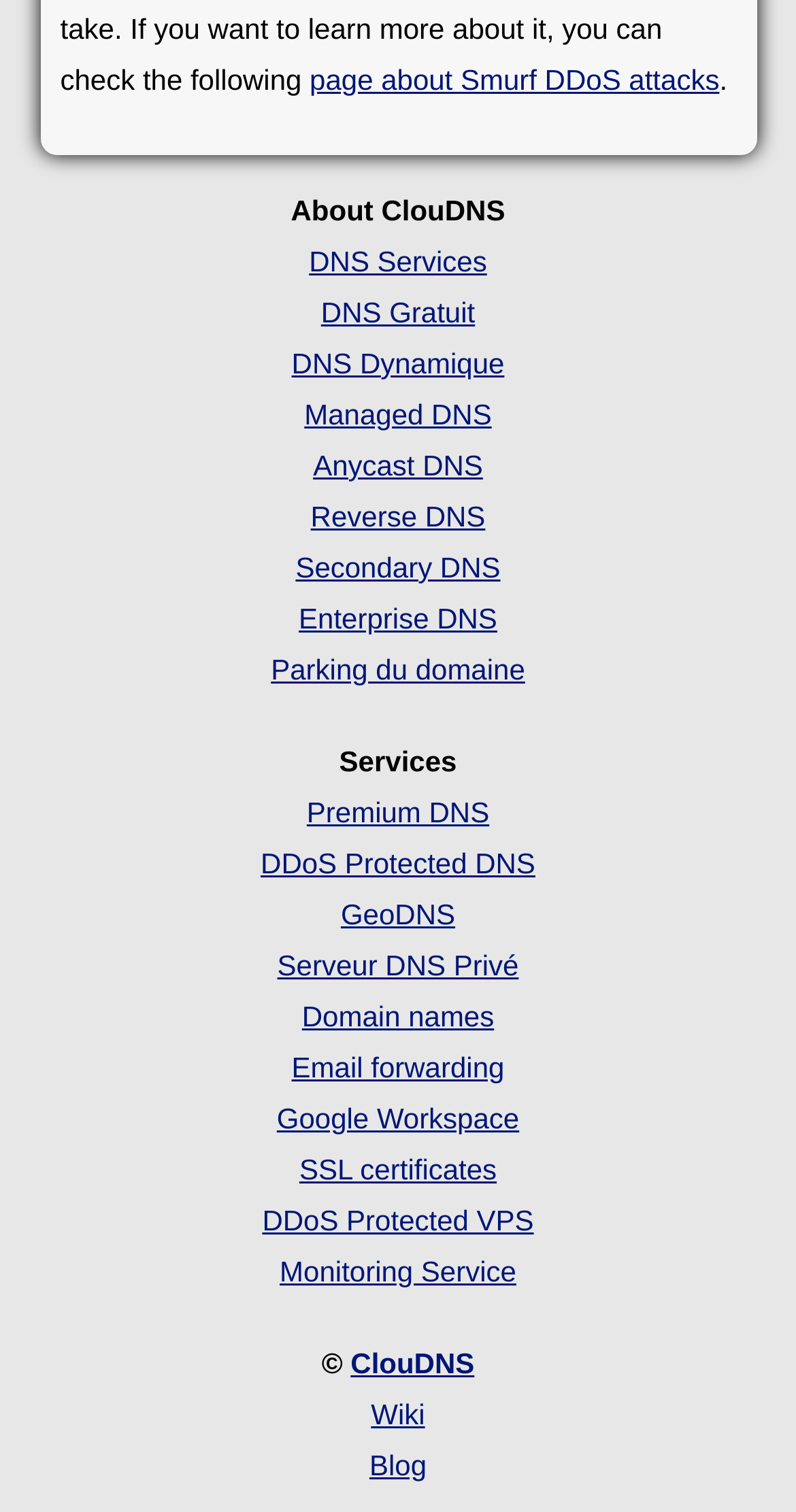Determine the bounding box coordinates in the format (top-left x, top-left y, bottom-right x, bottom-right y). Ensure all values are floating point numbers between 0 and 1. Identify the bounding box of the UI element described by: Domain names

[0.379, 0.661, 0.621, 0.683]